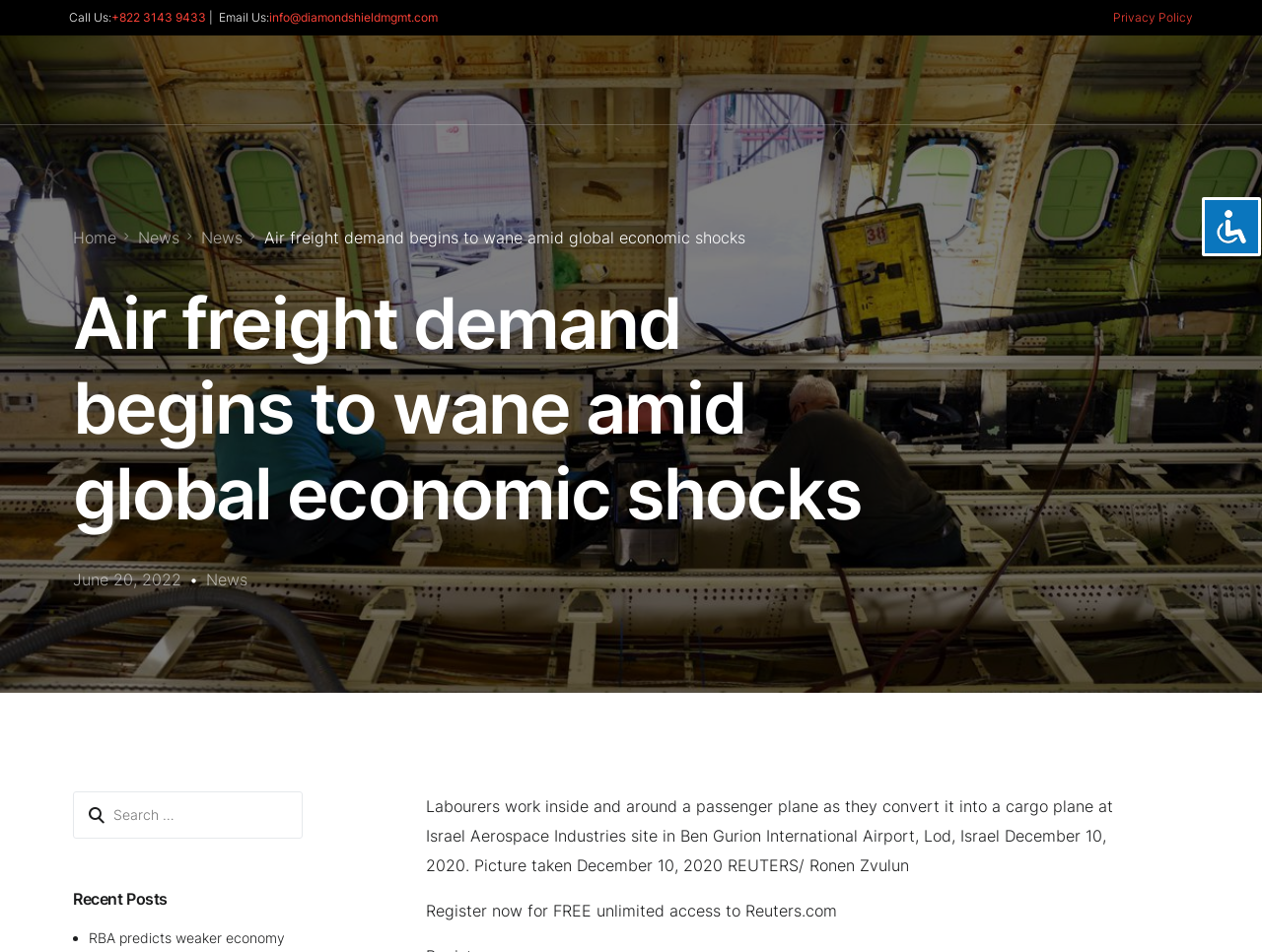Identify the bounding box coordinates for the element you need to click to achieve the following task: "Read the blog". Provide the bounding box coordinates as four float numbers between 0 and 1, in the form [left, top, right, bottom].

[0.48, 0.037, 0.52, 0.13]